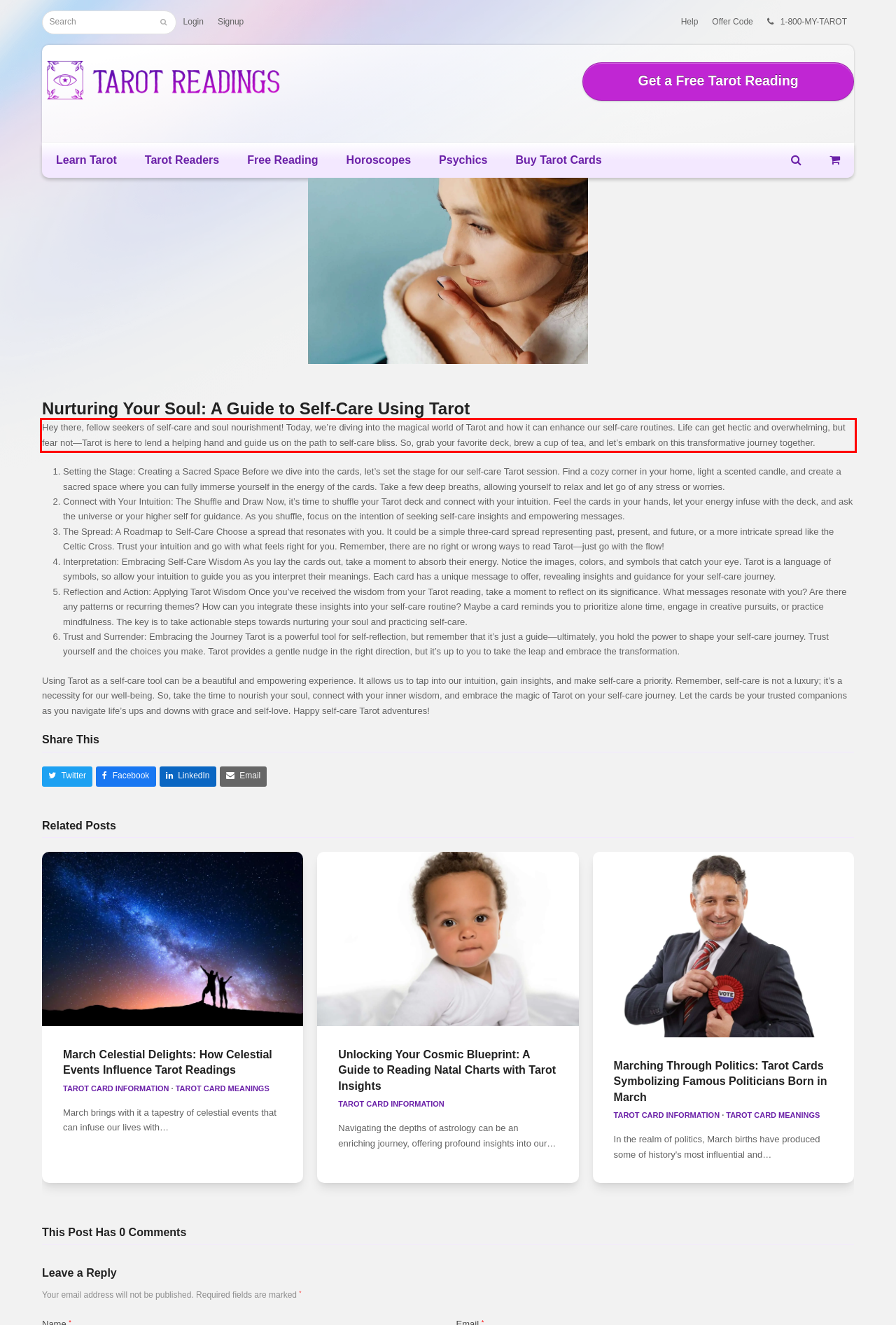By examining the provided screenshot of a webpage, recognize the text within the red bounding box and generate its text content.

Hey there, fellow seekers of self-care and soul nourishment! Today, we’re diving into the magical world of Tarot and how it can enhance our self-care routines. Life can get hectic and overwhelming, but fear not—Tarot is here to lend a helping hand and guide us on the path to self-care bliss. So, grab your favorite deck, brew a cup of tea, and let’s embark on this transformative journey together.